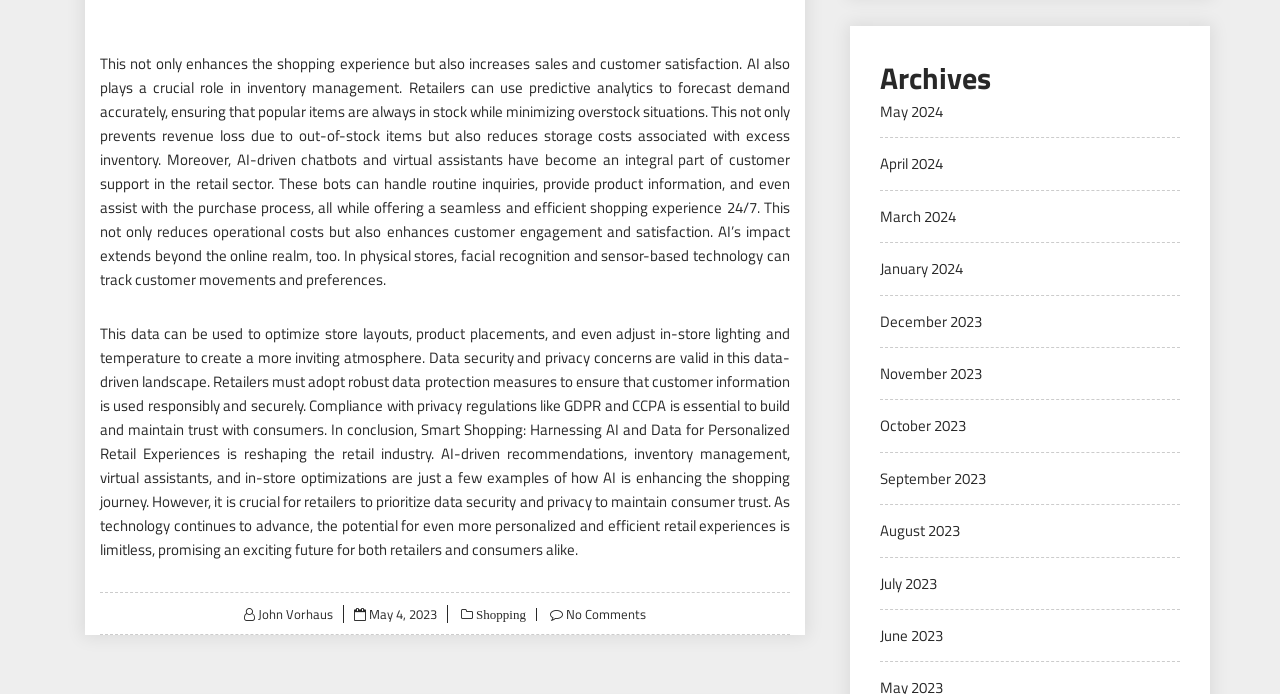Locate the bounding box coordinates of the element to click to perform the following action: 'Read posts from May 2024'. The coordinates should be given as four float values between 0 and 1, in the form of [left, top, right, bottom].

[0.688, 0.144, 0.737, 0.177]